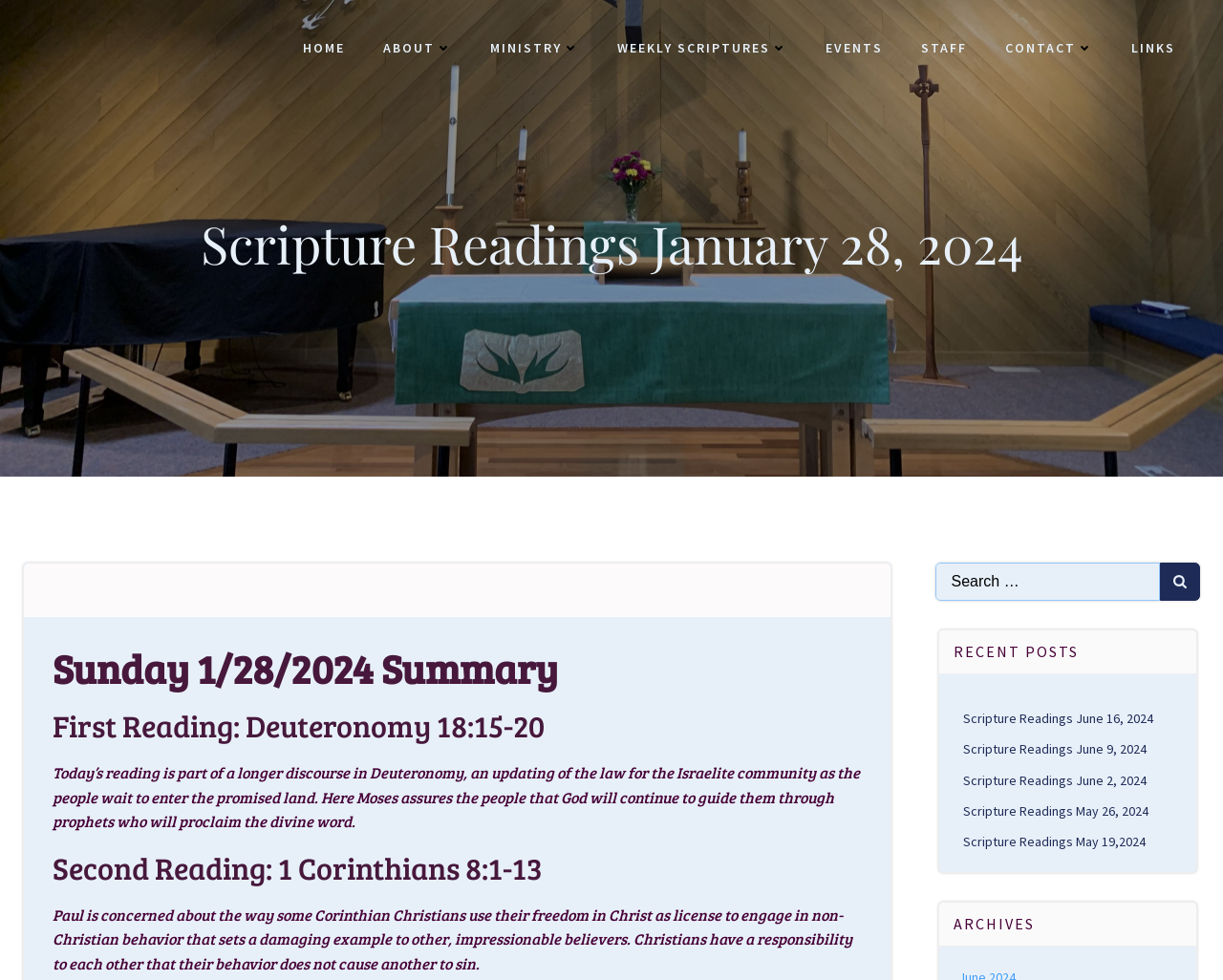Using the details in the image, give a detailed response to the question below:
What is the name of the church?

Based on the webpage title 'Scripture Readings January 28, 2024 – Atonement Lutheran Church', I can infer that the name of the church is Atonement Lutheran Church.